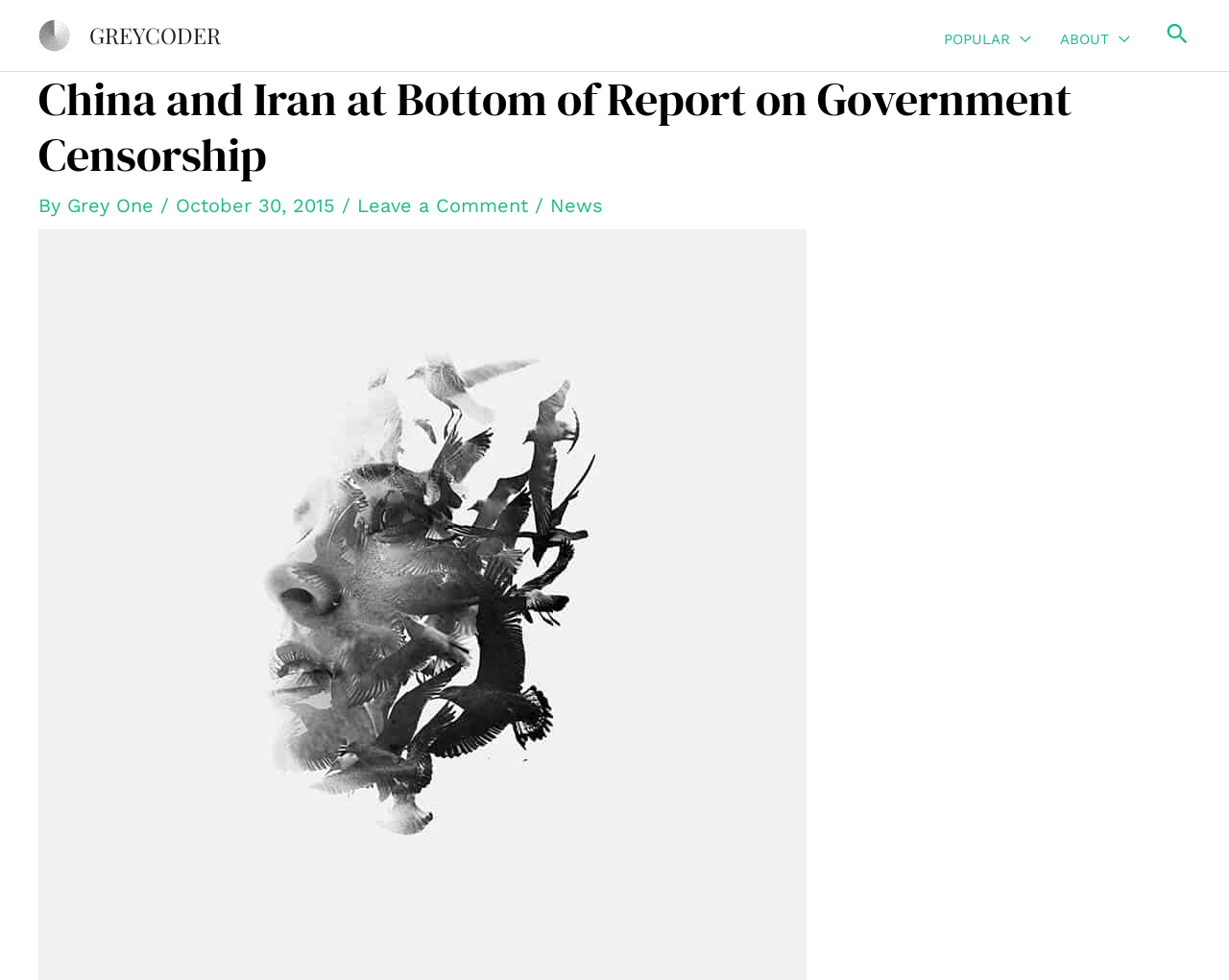Provide the bounding box coordinates of the section that needs to be clicked to accomplish the following instruction: "view news."

[0.448, 0.198, 0.491, 0.222]